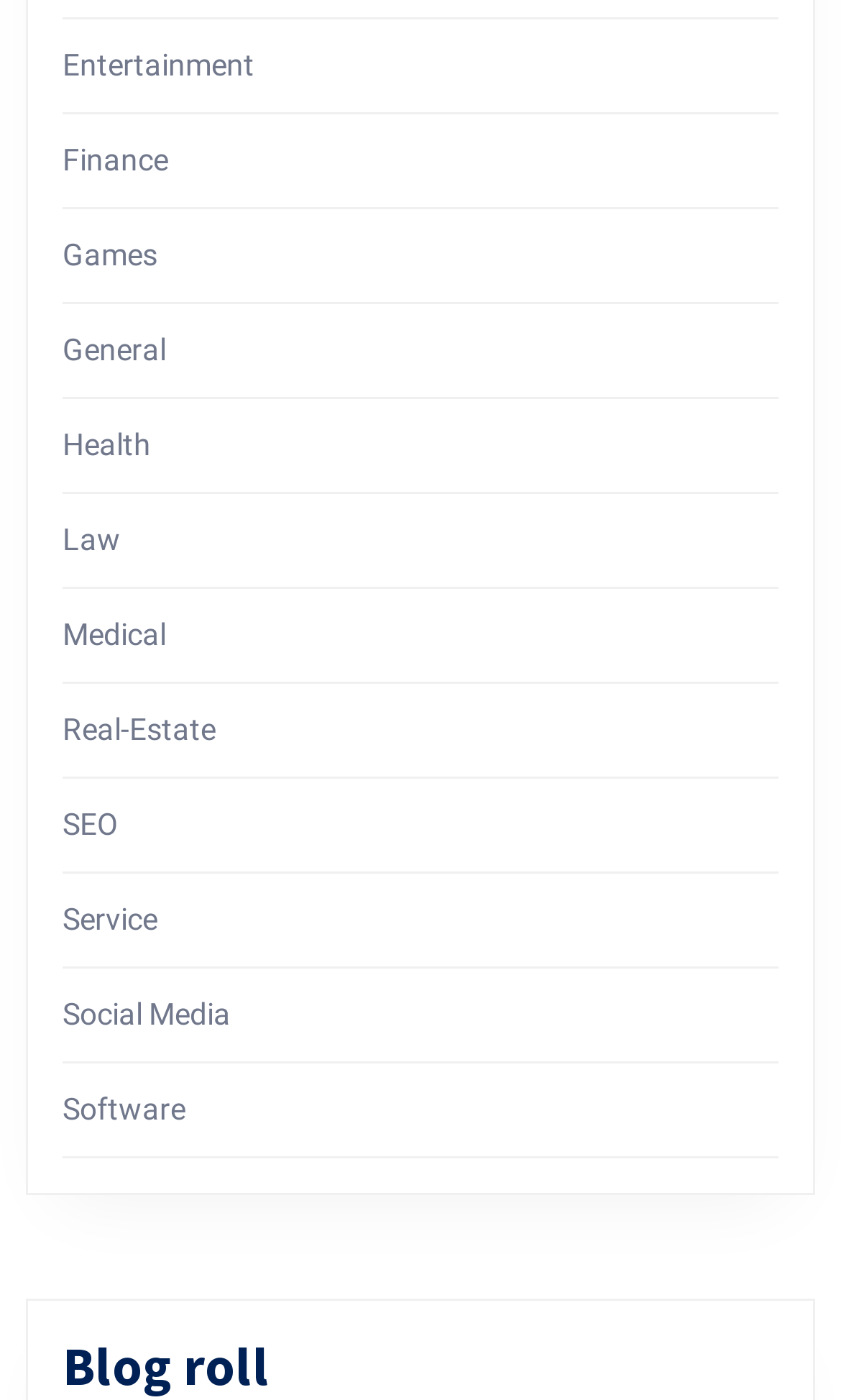Indicate the bounding box coordinates of the clickable region to achieve the following instruction: "Explore Games."

[0.074, 0.17, 0.187, 0.194]